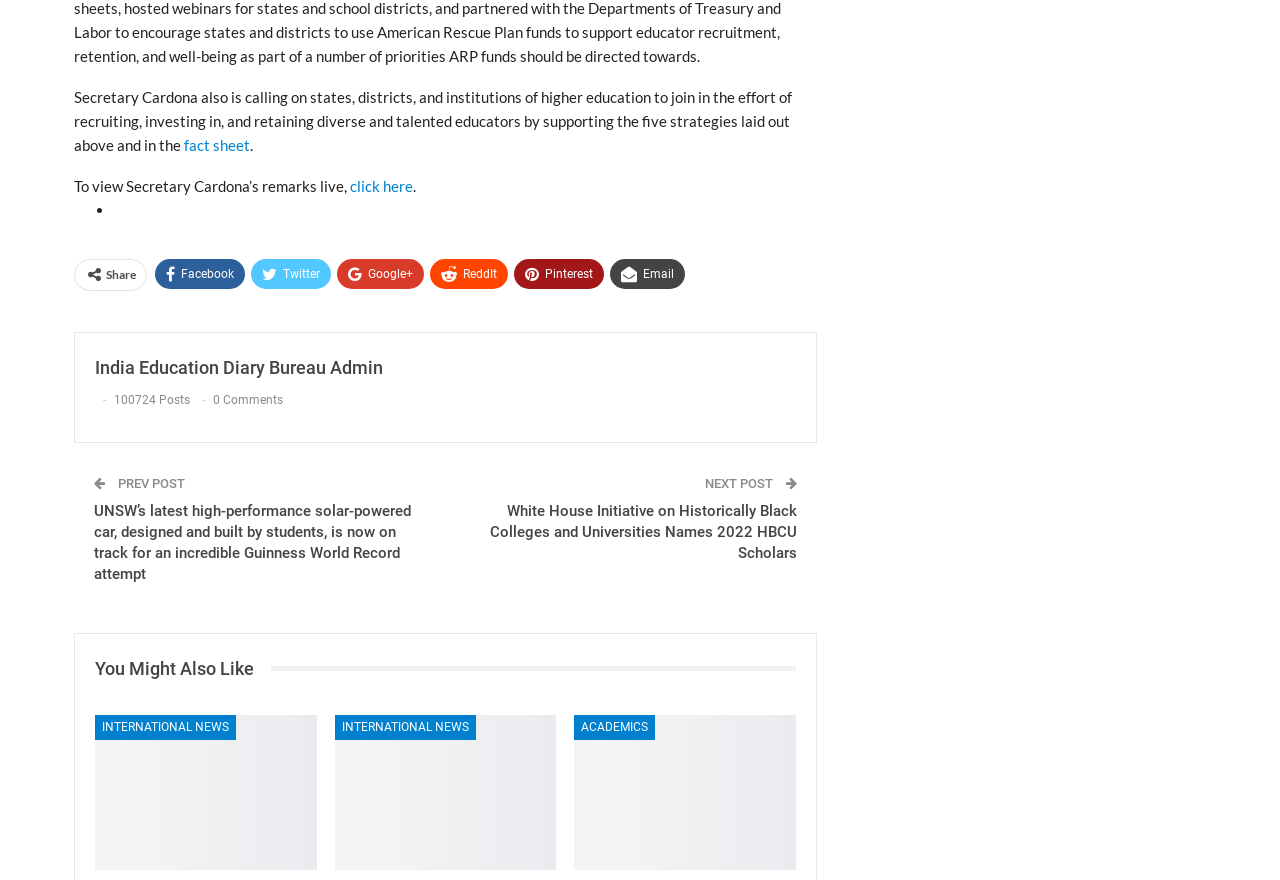Determine the bounding box coordinates of the clickable region to execute the instruction: "Share on Facebook". The coordinates should be four float numbers between 0 and 1, denoted as [left, top, right, bottom].

[0.121, 0.295, 0.191, 0.329]